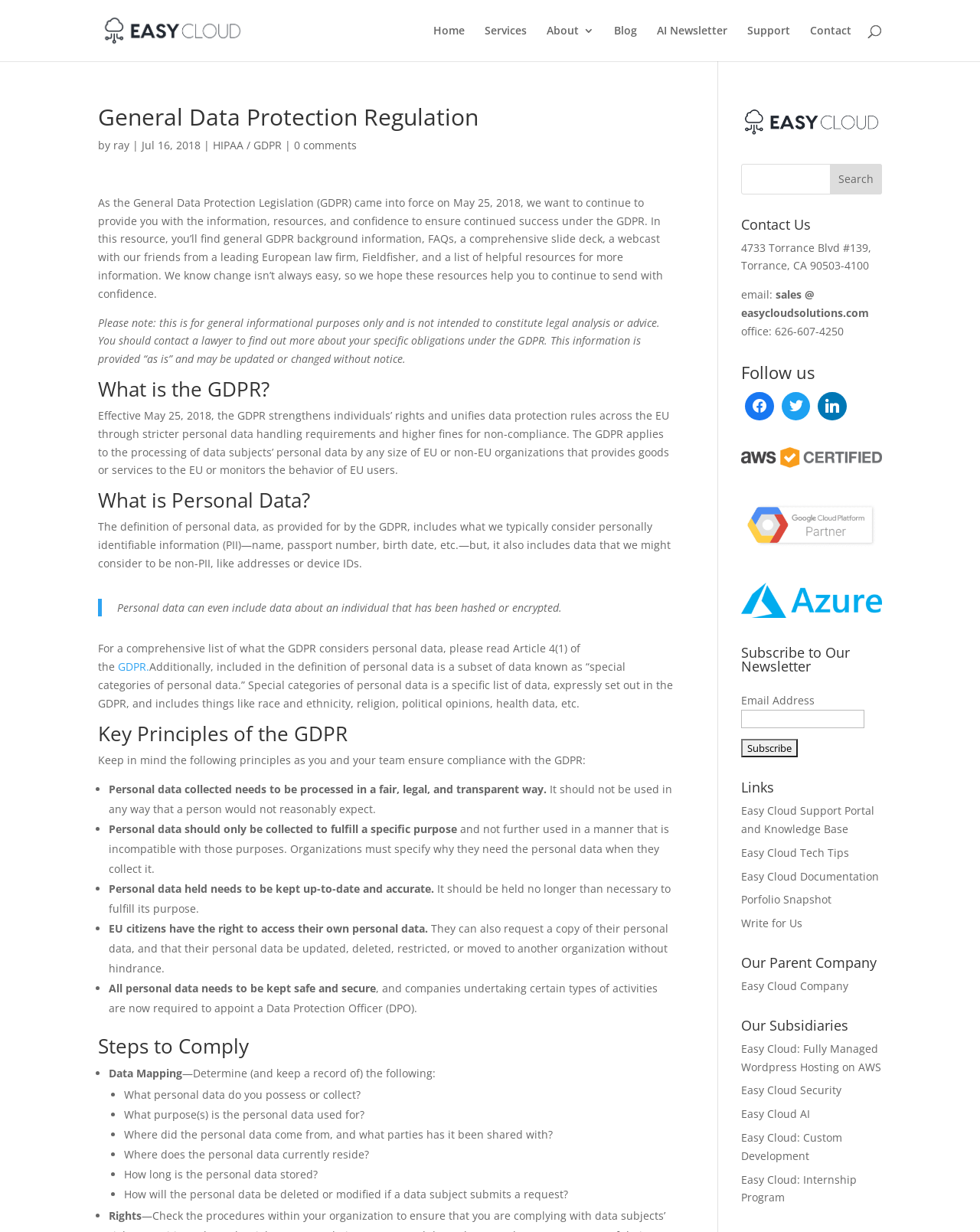Locate the bounding box coordinates of the clickable part needed for the task: "Click Home".

[0.442, 0.021, 0.474, 0.05]